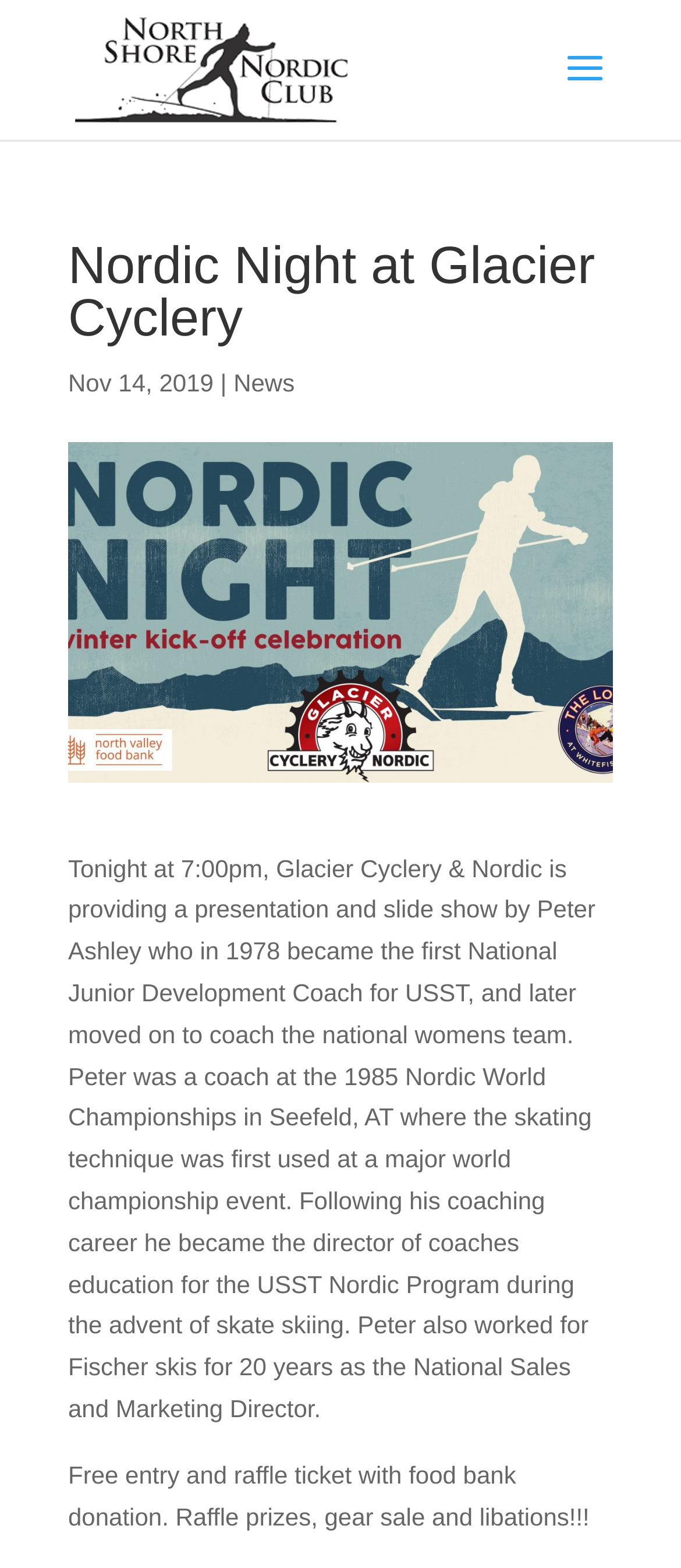Based on the element description News, identify the bounding box coordinates for the UI element. The coordinates should be in the format (top-left x, top-left y, bottom-right x, bottom-right y) and within the 0 to 1 range.

[0.343, 0.235, 0.433, 0.253]